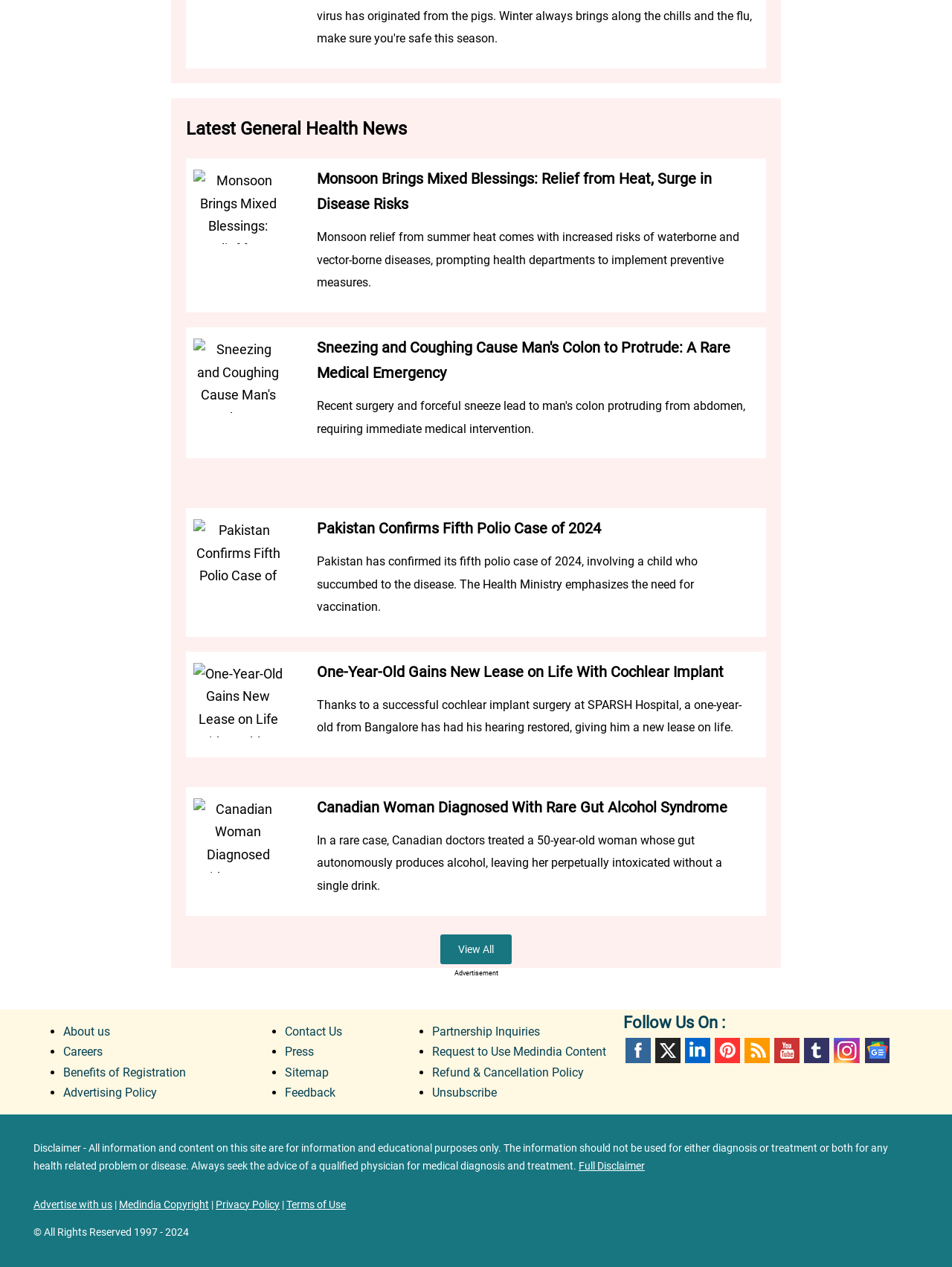Given the element description "Request to Use Medindia Content", identify the bounding box of the corresponding UI element.

[0.454, 0.825, 0.637, 0.836]